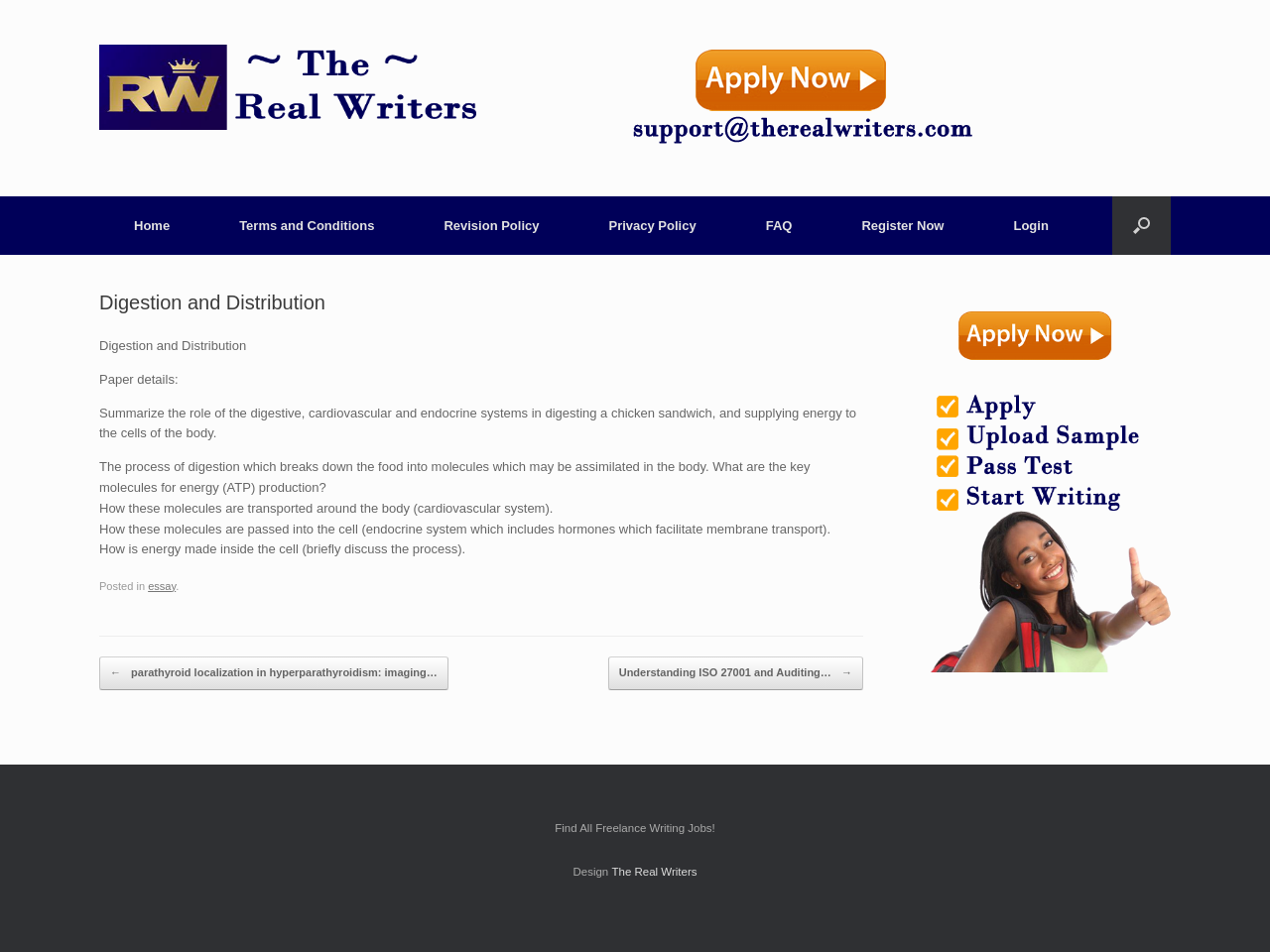Summarize the contents and layout of the webpage in detail.

The webpage is about "Digestion and Distribution" and appears to be a blog post or article. At the top, there is a logo of "therealwriters" on the left, accompanied by a search icon on the right. Below the logo, there is a navigation menu with links to "Home", "Terms and Conditions", "Revision Policy", "Privacy Policy", "FAQ", "Register Now", and "Login".

The main content of the page is an article with a heading "Digestion and Distribution". The article is divided into several sections, each with a descriptive paragraph. The sections include "Paper details", which provides an overview of the topic, followed by sections that discuss the role of the digestive, cardiovascular, and endocrine systems in digesting a chicken sandwich and supplying energy to the body.

To the right of the article, there is a sidebar with a heading "Post navigation" that provides links to previous and next posts. The previous post is about "parathyroid localization in hyperparathyroidism: imaging…" and the next post is about "Understanding ISO 27001 and Auditing…".

At the bottom of the page, there is a section with a call-to-action to "Find All Freelance Writing Jobs!" and a link to "The Real Writers" website. There is also a small section with a link to "Design".